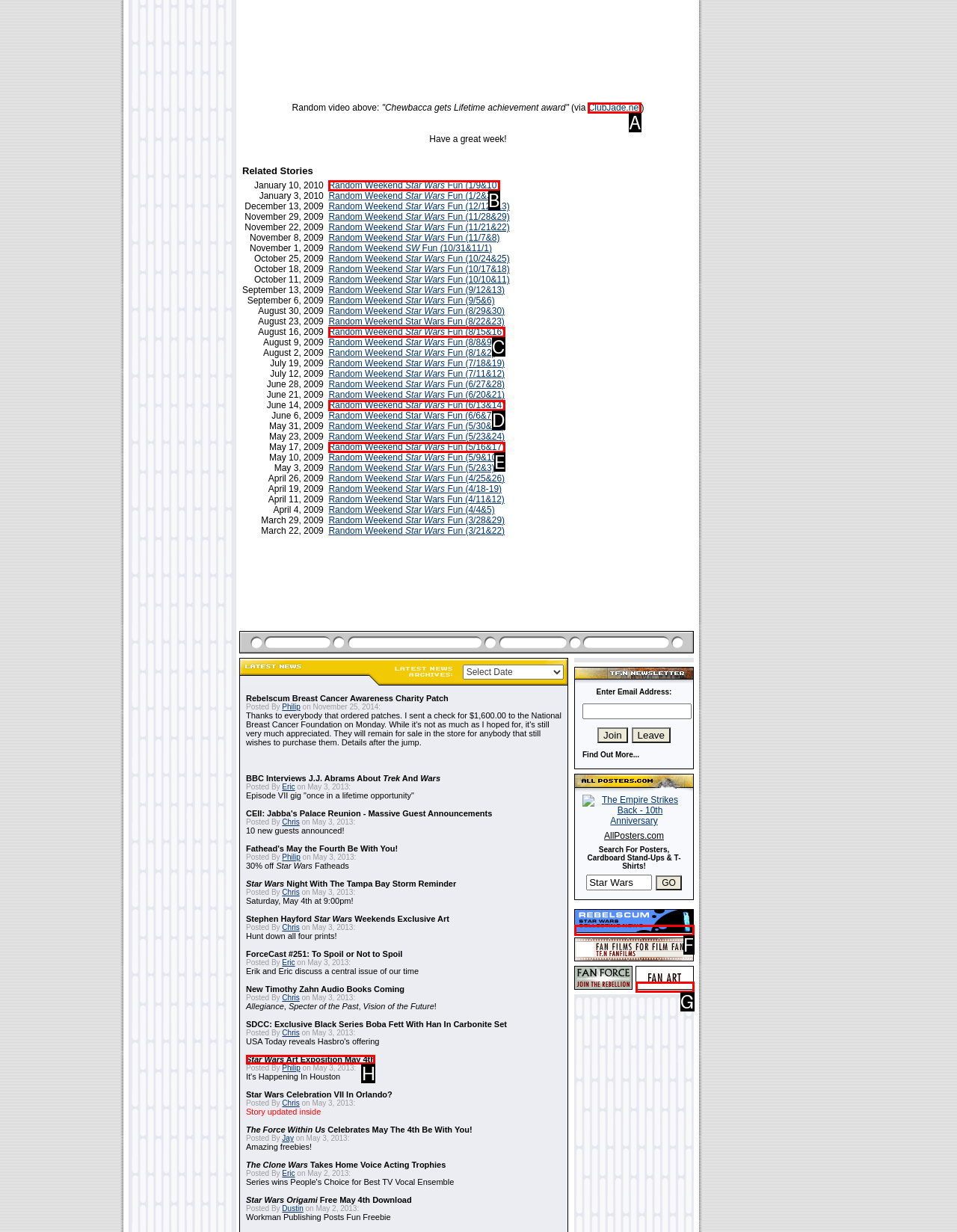From the given options, find the HTML element that fits the description: alt="[TheForce.Net - Fan Art]". Reply with the letter of the chosen element.

G